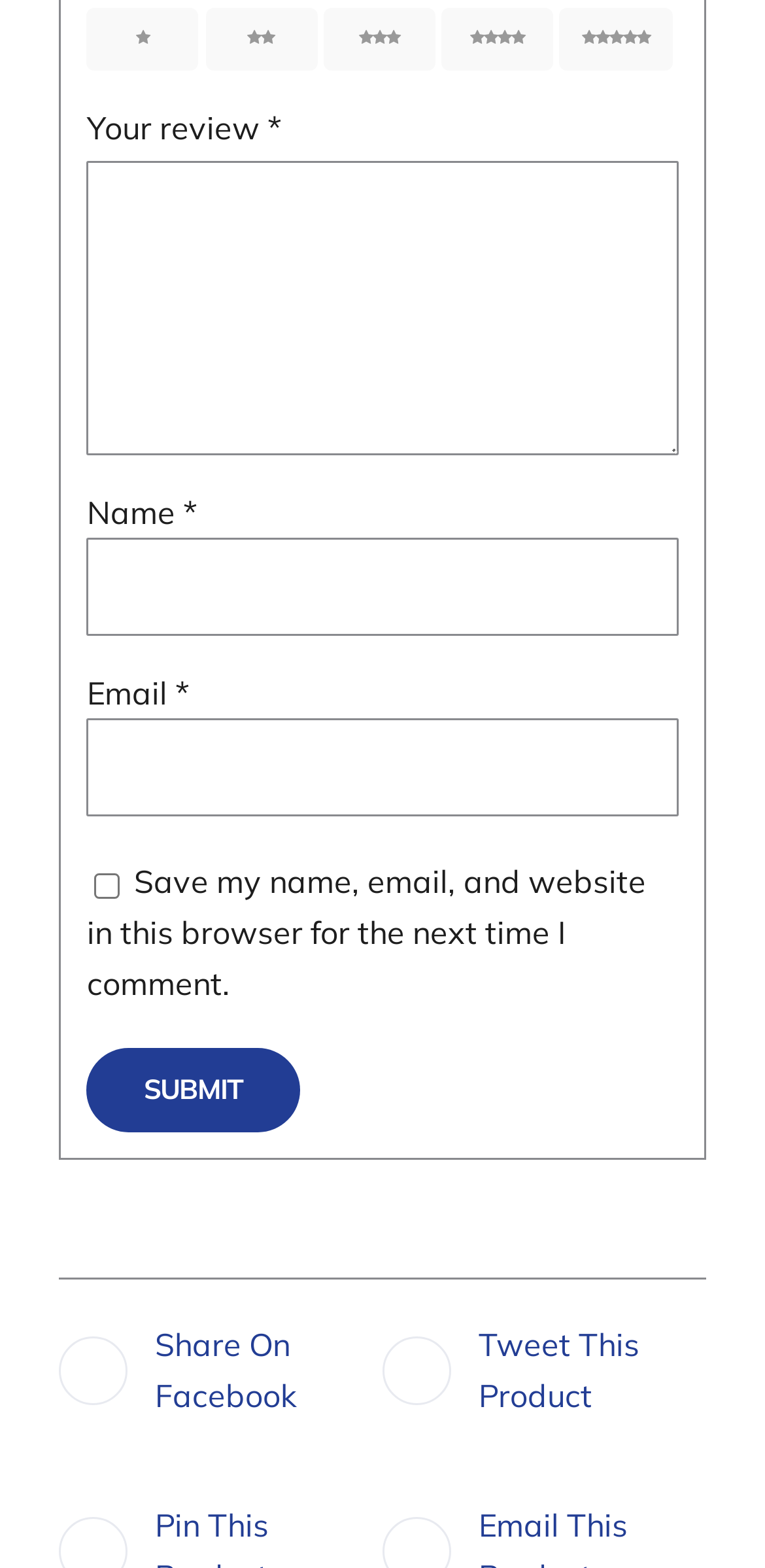Determine the bounding box coordinates of the target area to click to execute the following instruction: "Write a review."

[0.113, 0.103, 0.887, 0.29]